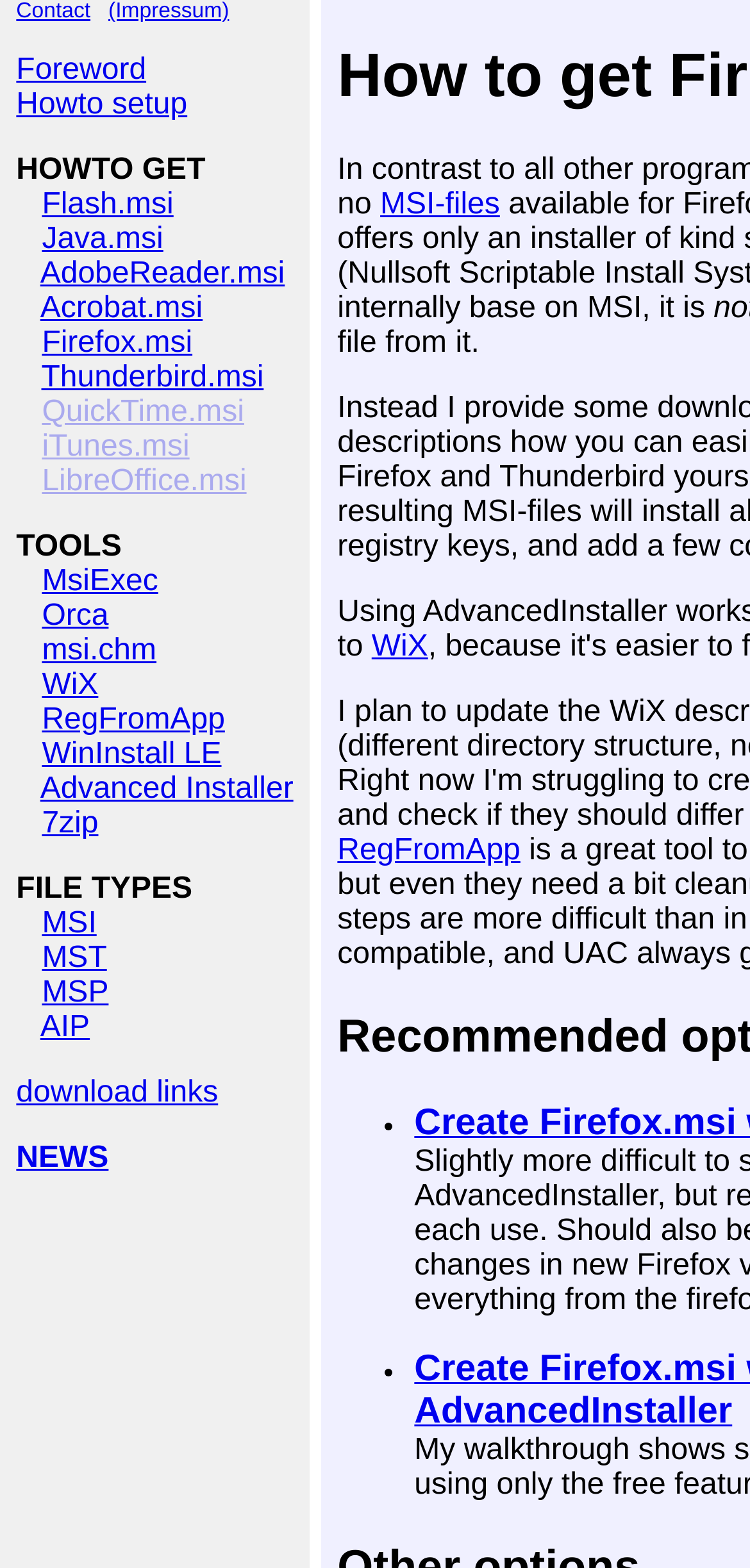Can you pinpoint the bounding box coordinates for the clickable element required for this instruction: "Click on the link to create Firefox.msi yourself"? The coordinates should be four float numbers between 0 and 1, i.e., [left, top, right, bottom].

[0.056, 0.208, 0.256, 0.229]